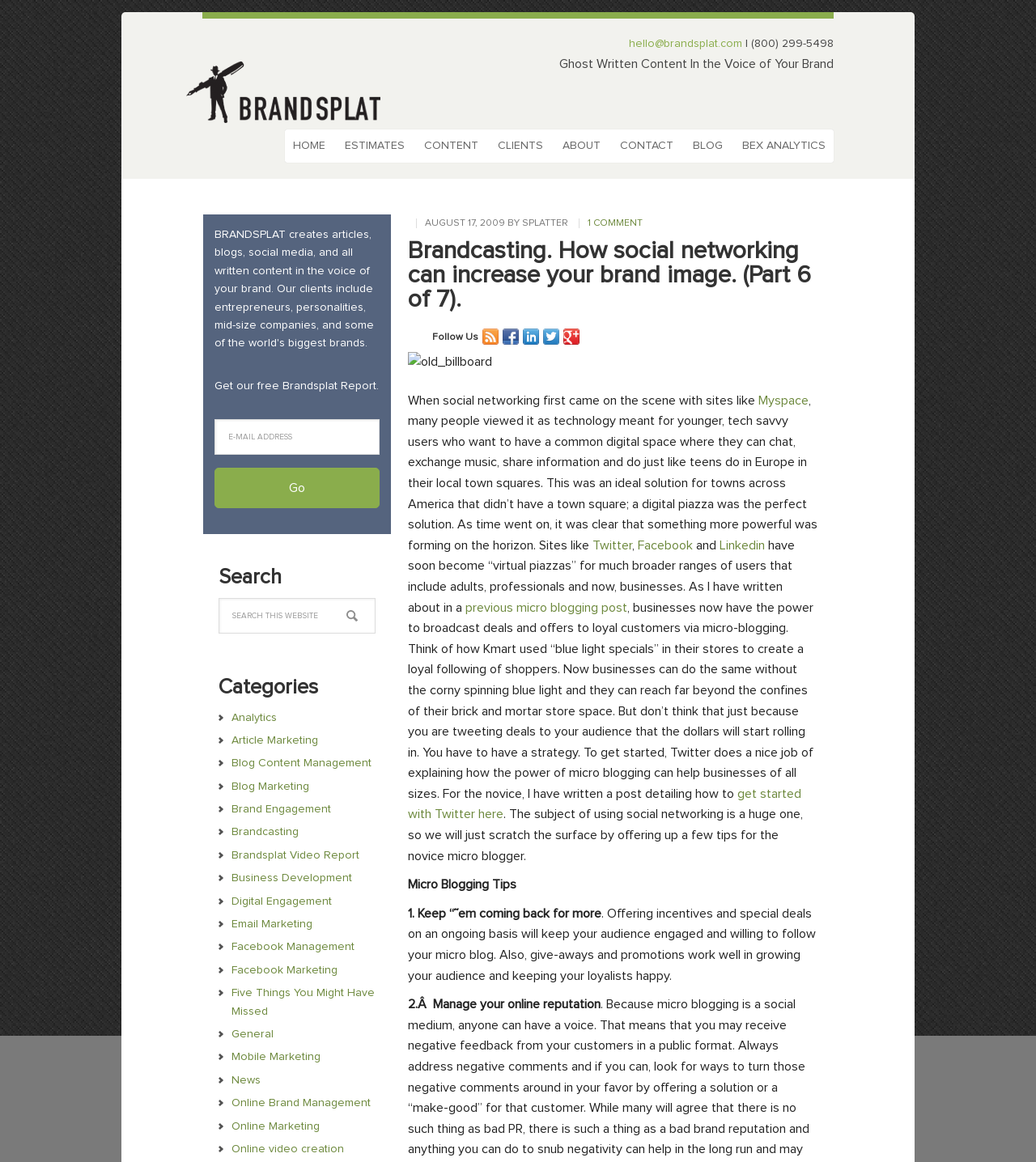Can you give a comprehensive explanation to the question given the content of the image?
How many social media links are there?

There are five social media links, namely RSS Feed, Facebook, LinkedIn, Twitter, and Google+, which can be found under the 'Follow Us' heading.